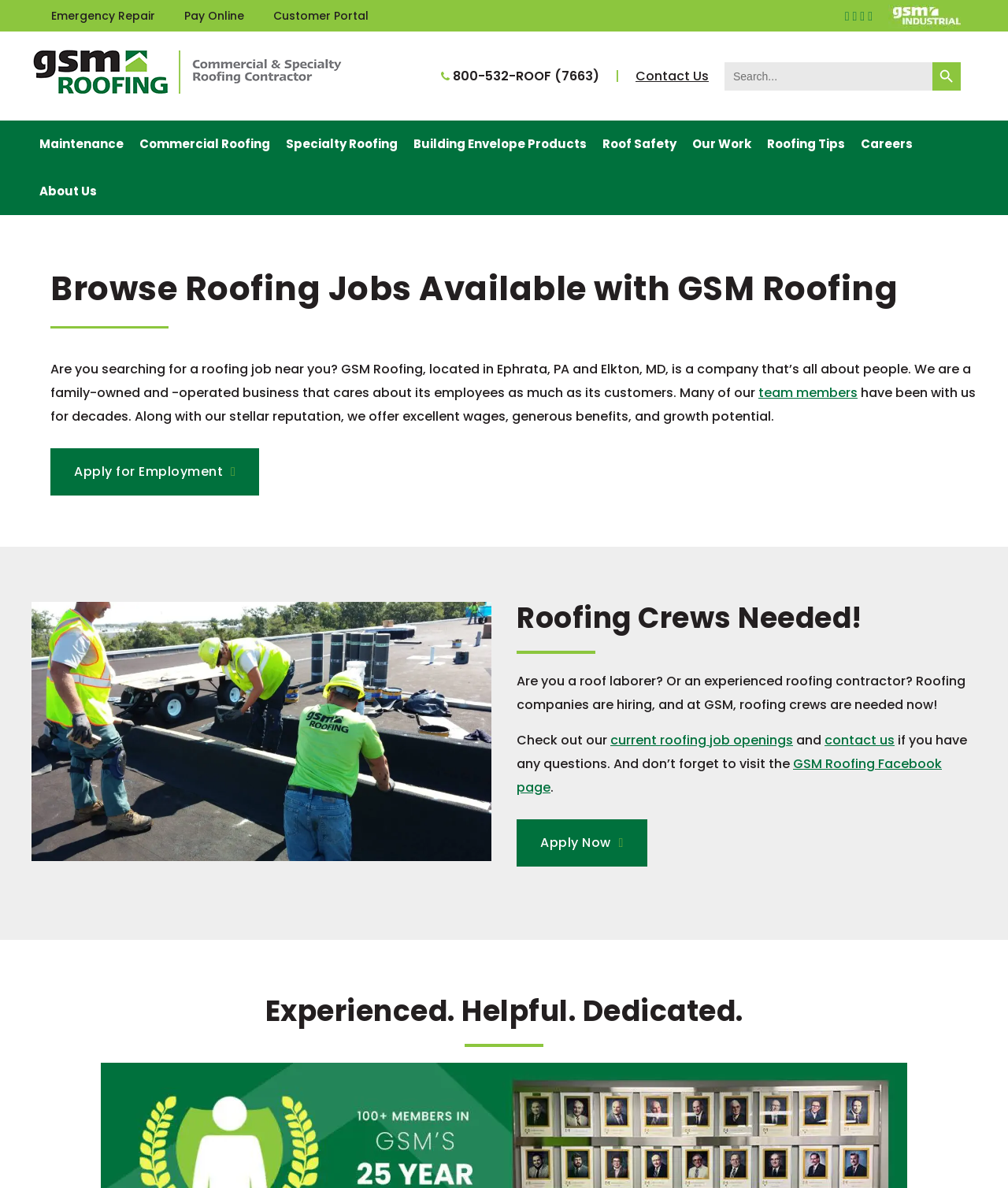Provide the bounding box for the UI element matching this description: "GSM Roofing Facebook page".

[0.512, 0.635, 0.934, 0.67]